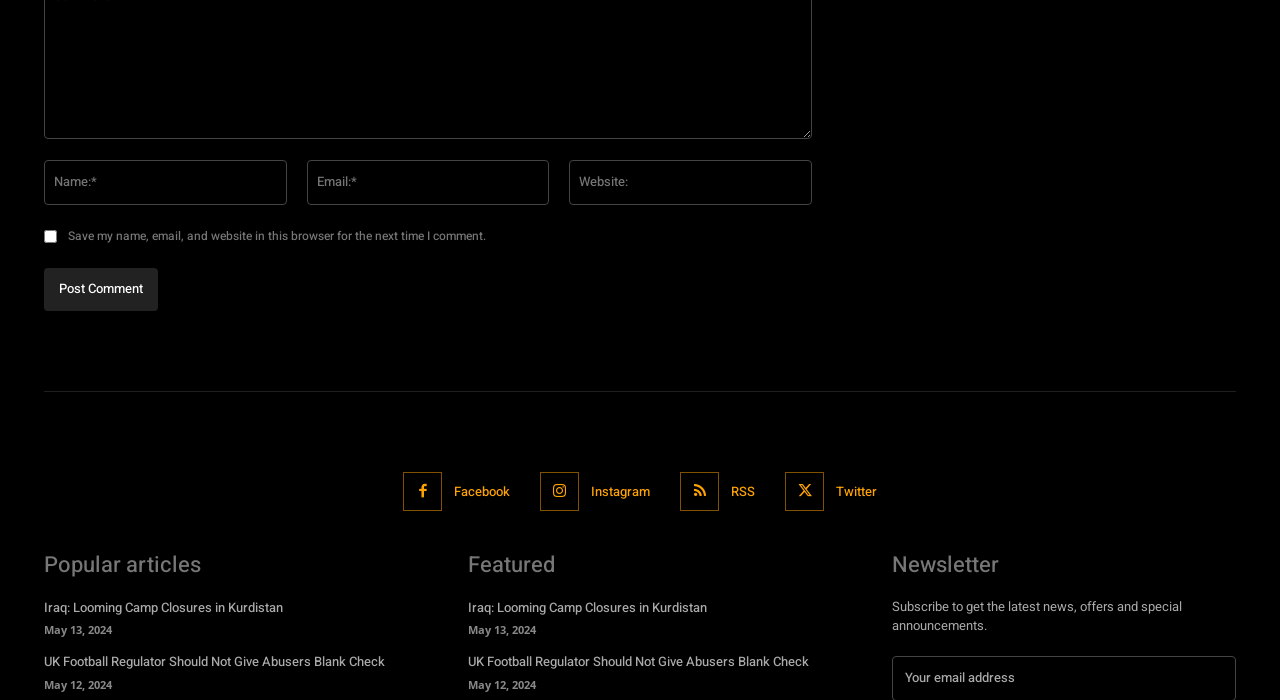Extract the bounding box coordinates of the UI element described by: "name="submit" value="Post Comment"". The coordinates should include four float numbers ranging from 0 to 1, e.g., [left, top, right, bottom].

[0.034, 0.383, 0.123, 0.445]